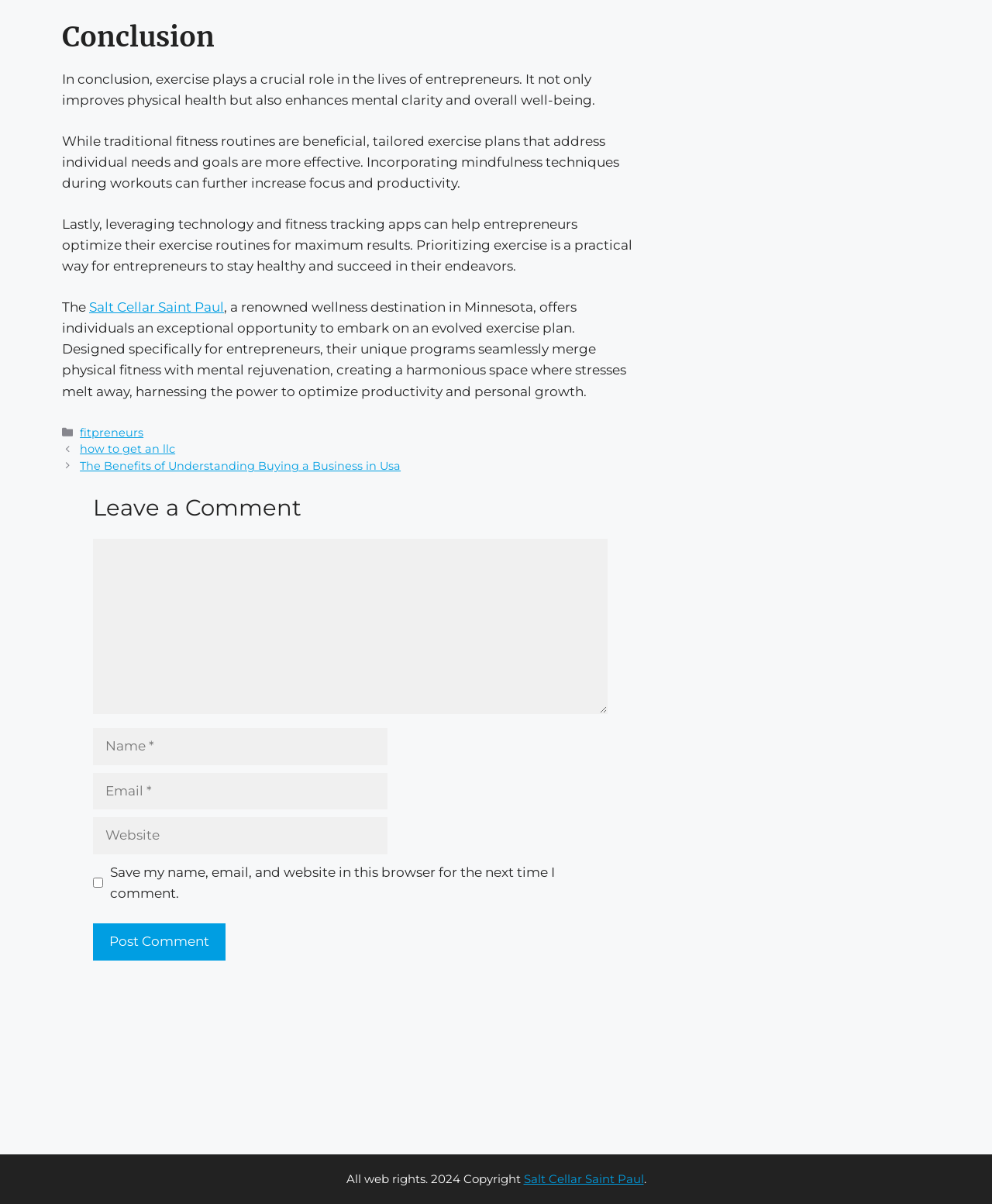What is the category of the post?
Please answer the question with a detailed and comprehensive explanation.

The category of the post can be found in the footer section, where it is listed as 'fitpreneurs' alongside other links to posts.